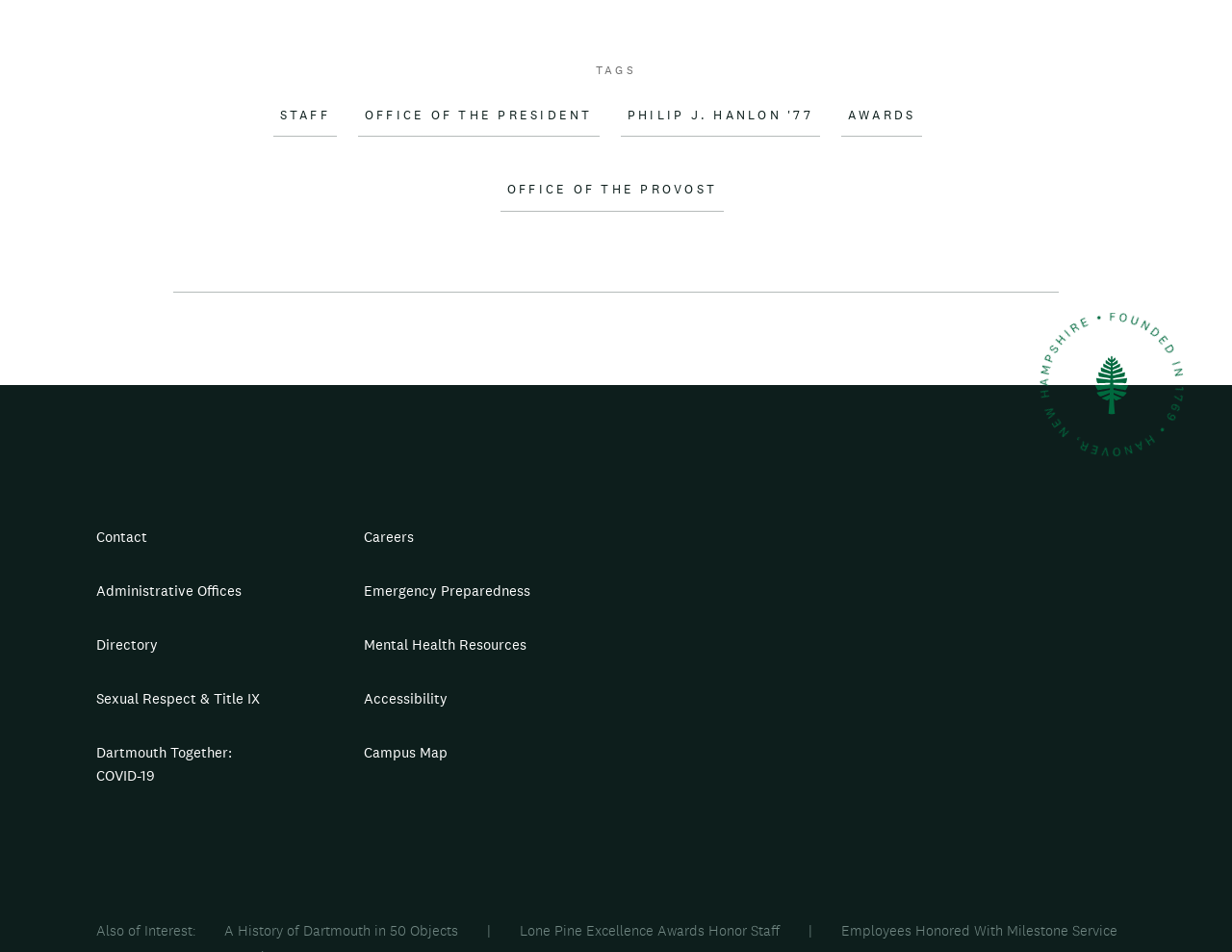What is the purpose of the 'ACT NOW' button?
Based on the visual details in the image, please answer the question thoroughly.

I found the 'ACT NOW' button in the 'Giving' section, where it says 'You can invest in our future leaders.' This suggests that the button is for making a donation or investment to support the development of future leaders.